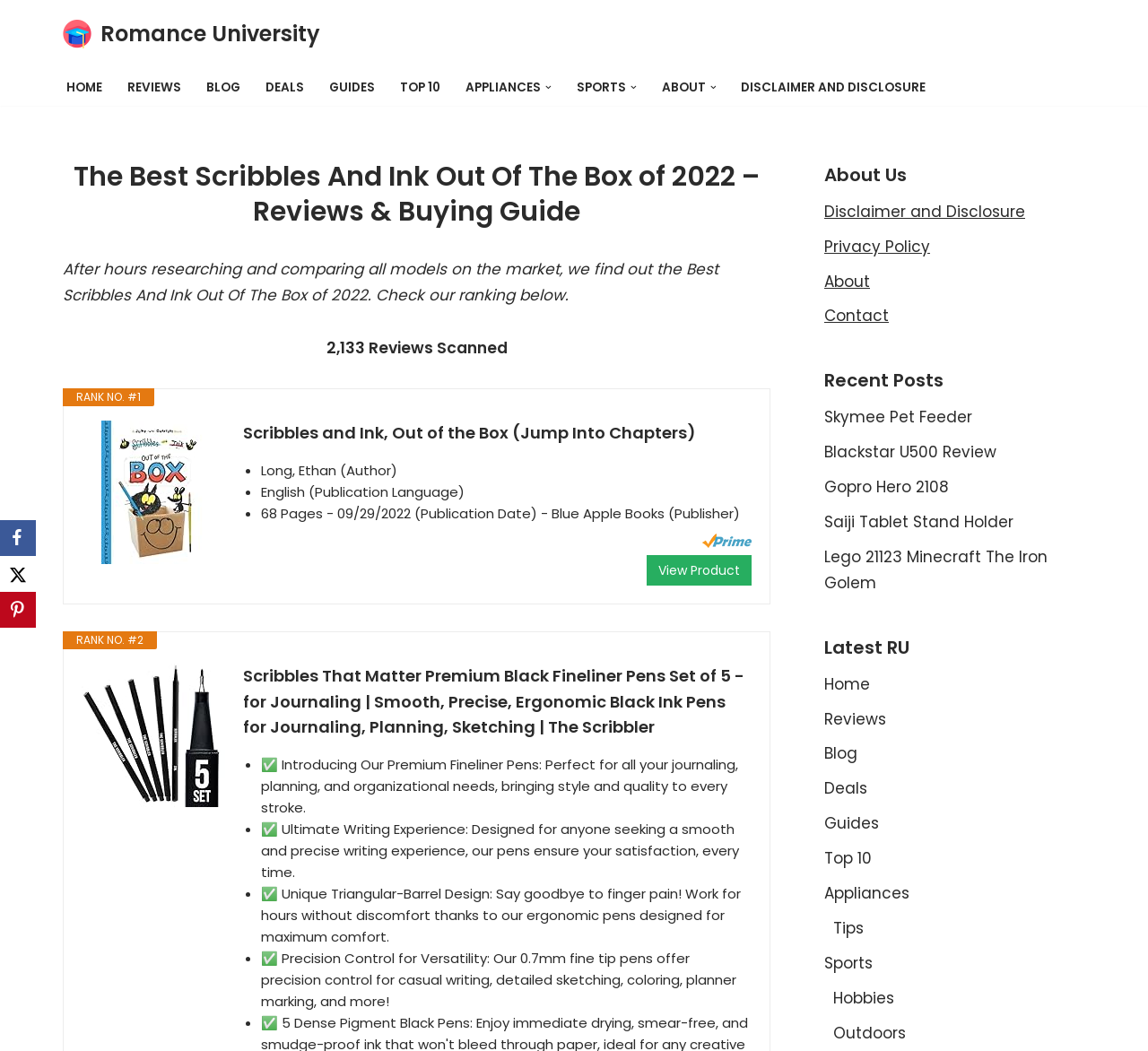Refer to the image and provide an in-depth answer to the question: 
What is the publication language of Scribbles and Ink, Out of the Box?

I found the list of details about Scribbles and Ink, Out of the Box, which includes the publication language, which is English.